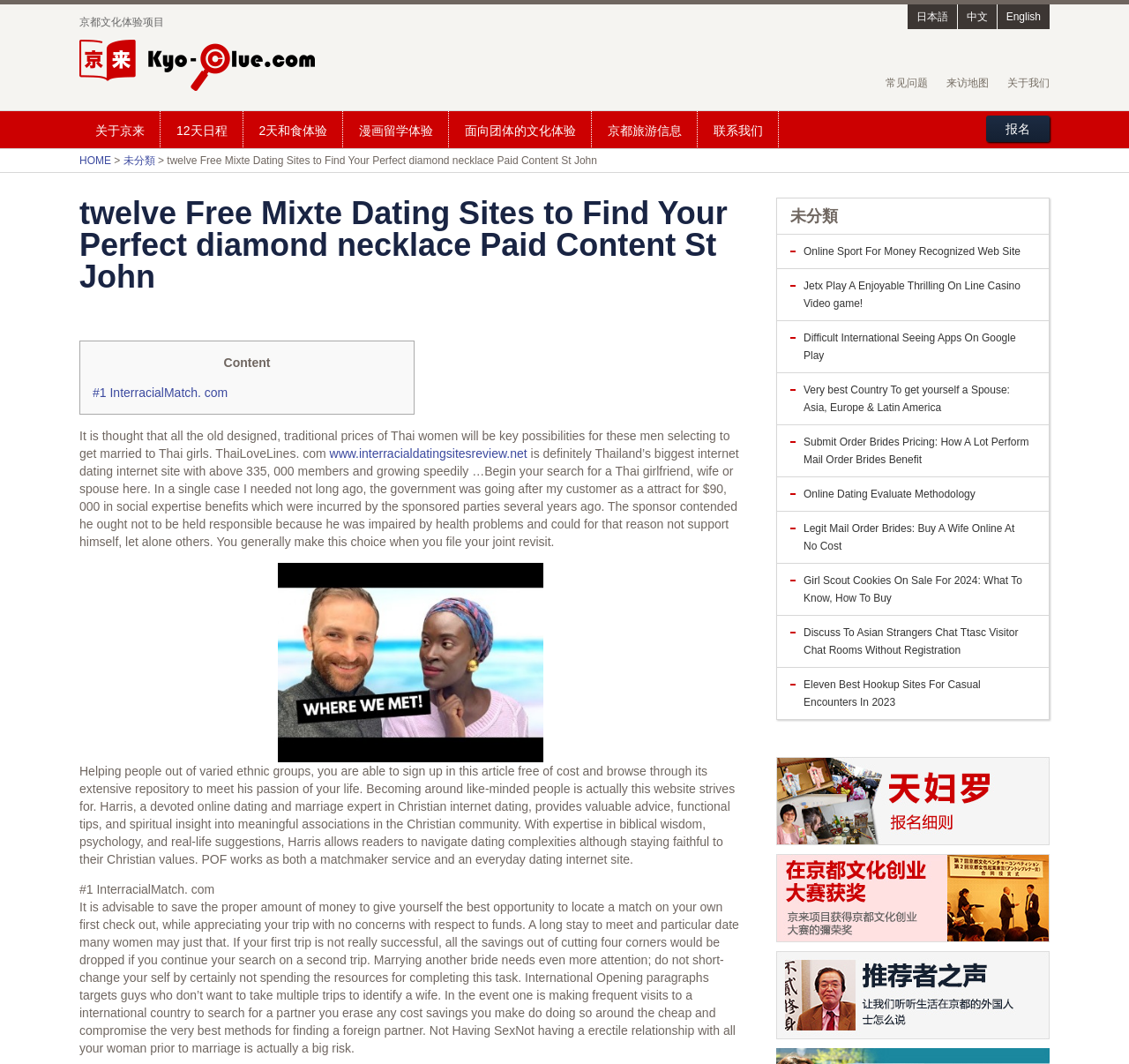Indicate the bounding box coordinates of the element that must be clicked to execute the instruction: "Enter your name in the 'Name' field". The coordinates should be given as four float numbers between 0 and 1, i.e., [left, top, right, bottom].

None